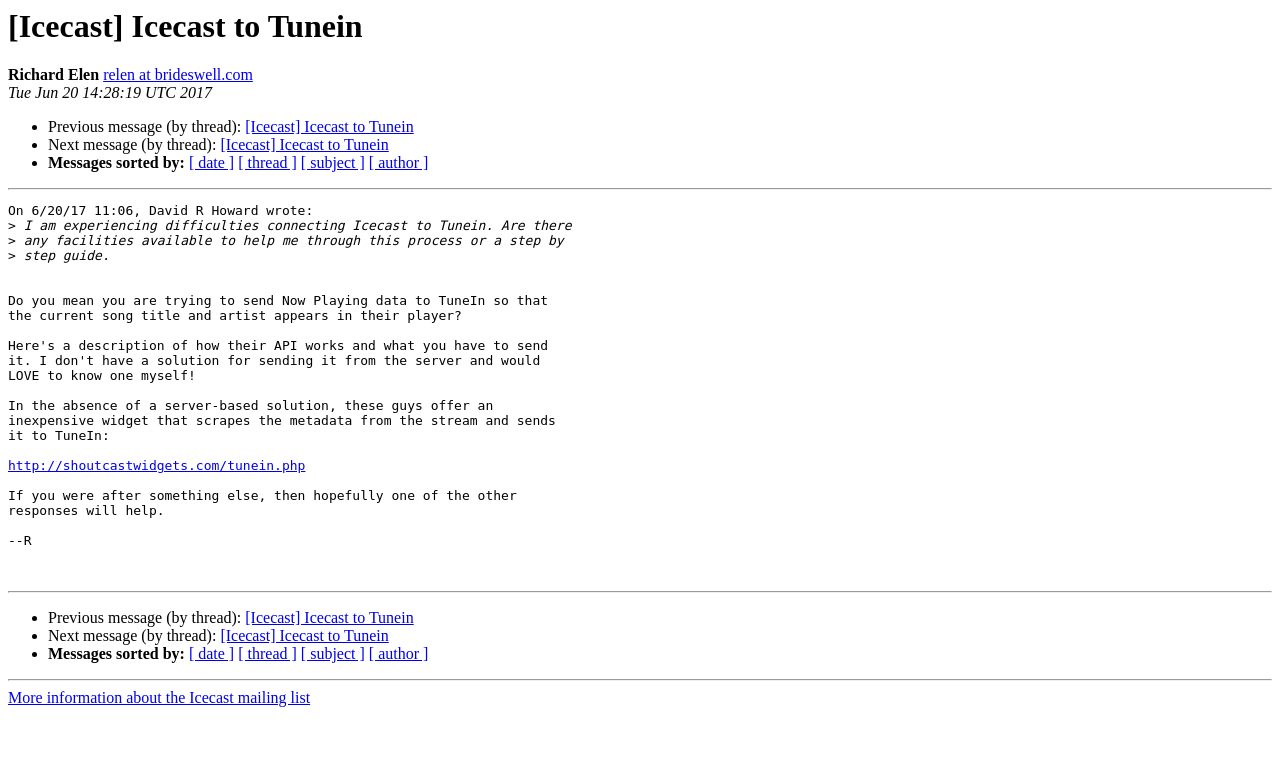Locate the bounding box for the described UI element: "[ date ]". Ensure the coordinates are four float numbers between 0 and 1, formatted as [left, top, right, bottom].

[0.148, 0.829, 0.183, 0.85]